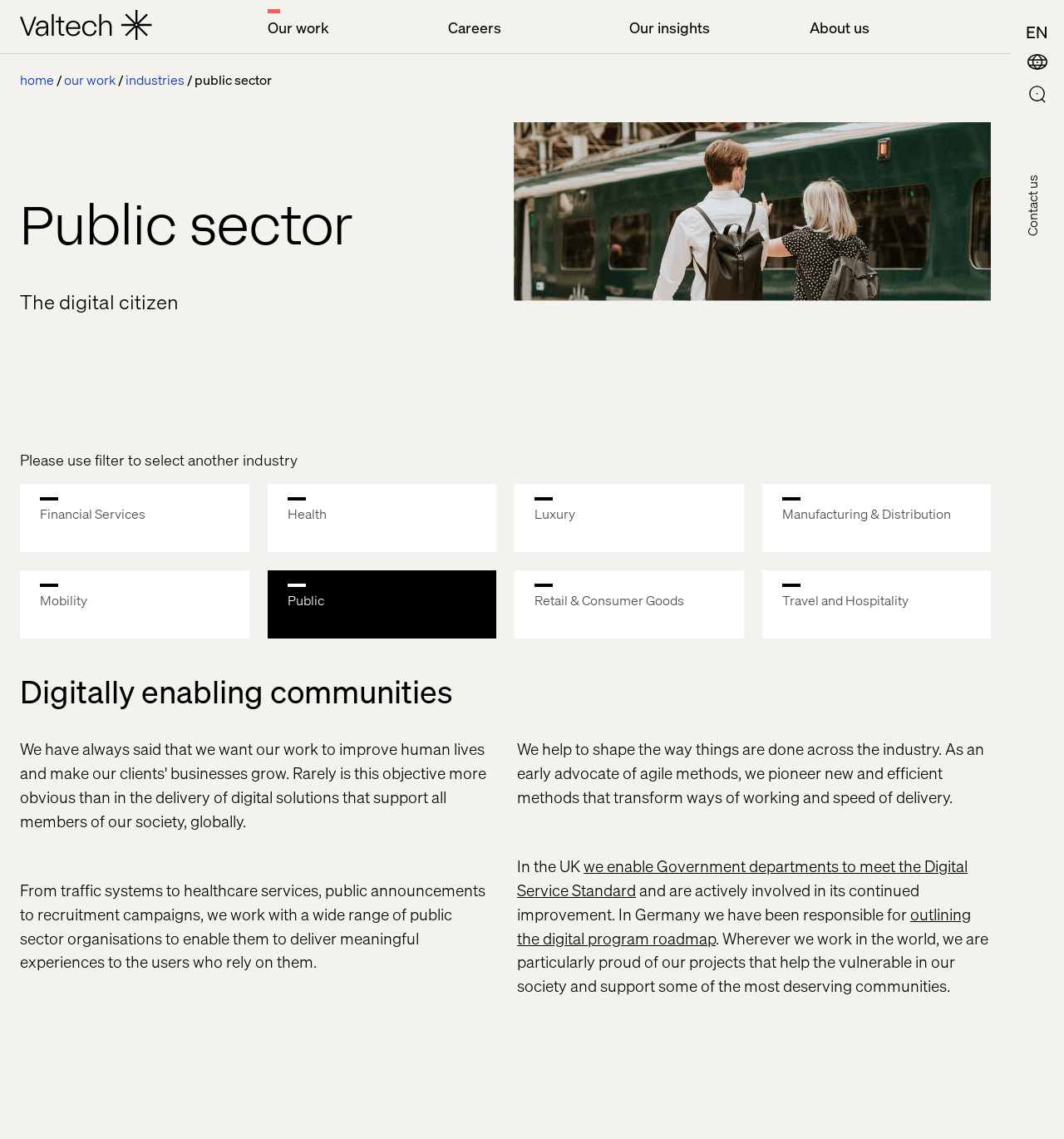Provide a brief response to the question below using a single word or phrase: 
What is the language of the website?

English (Canada)